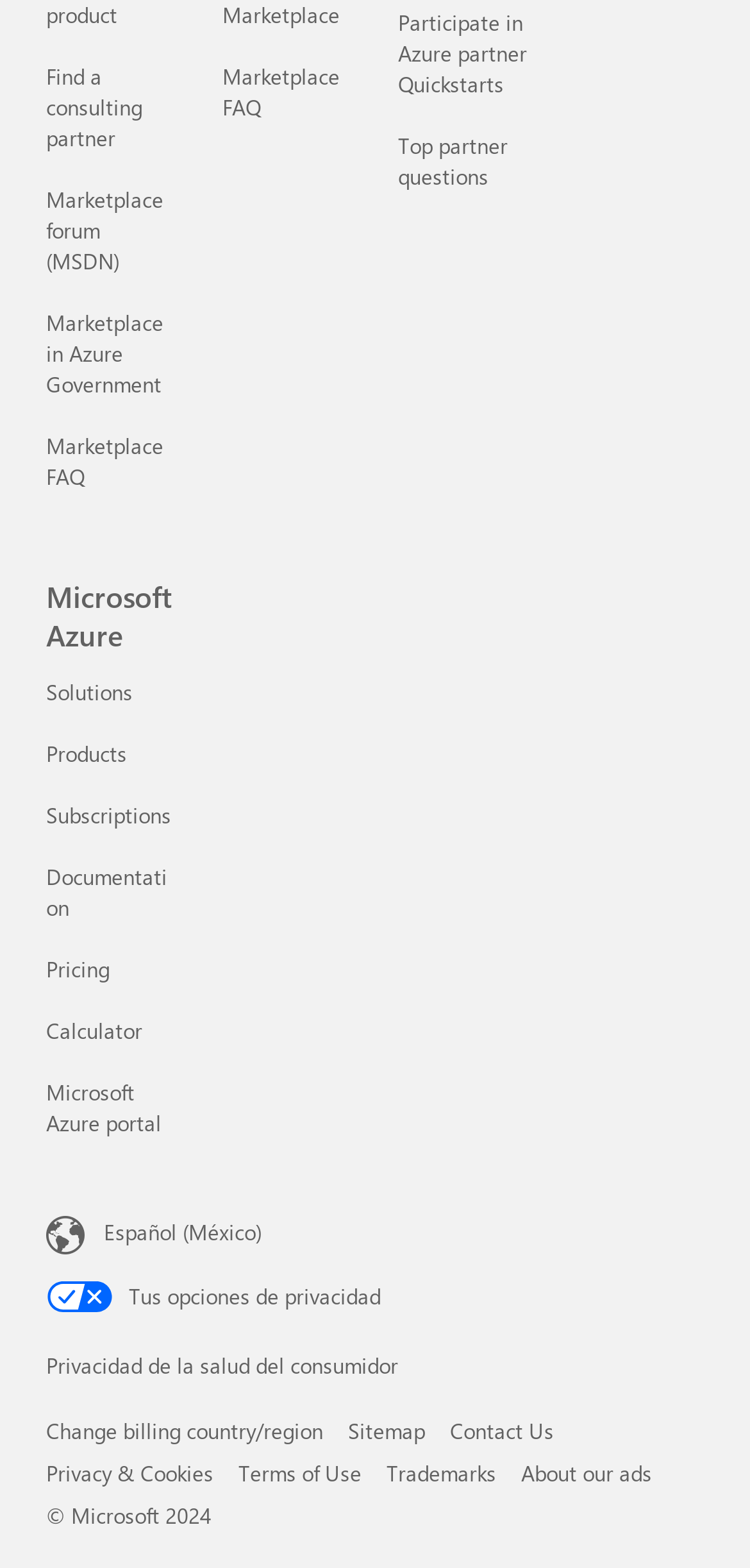What is the last link in the navigation section?
Based on the visual information, provide a detailed and comprehensive answer.

I looked at the navigation section and found the last link, which is 'About our ads'. It is located at the bottom of the navigation section.